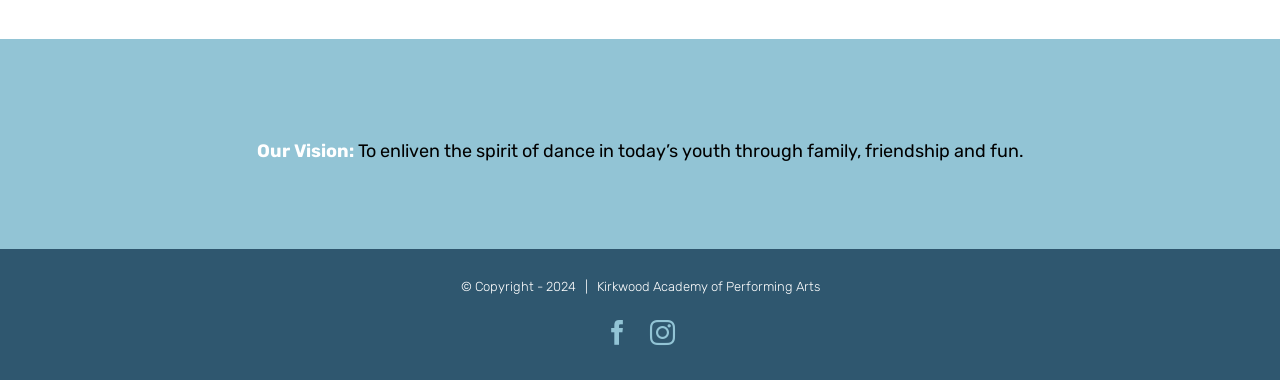What is the purpose of the Kirkwood Academy of Performing Arts?
Please respond to the question thoroughly and include all relevant details.

Based on the heading 'Our Vision: To enliven the spirit of dance in today’s youth through family, friendship and fun.', it can be inferred that the purpose of the Kirkwood Academy of Performing Arts is to enliven the spirit of dance in today's youth.